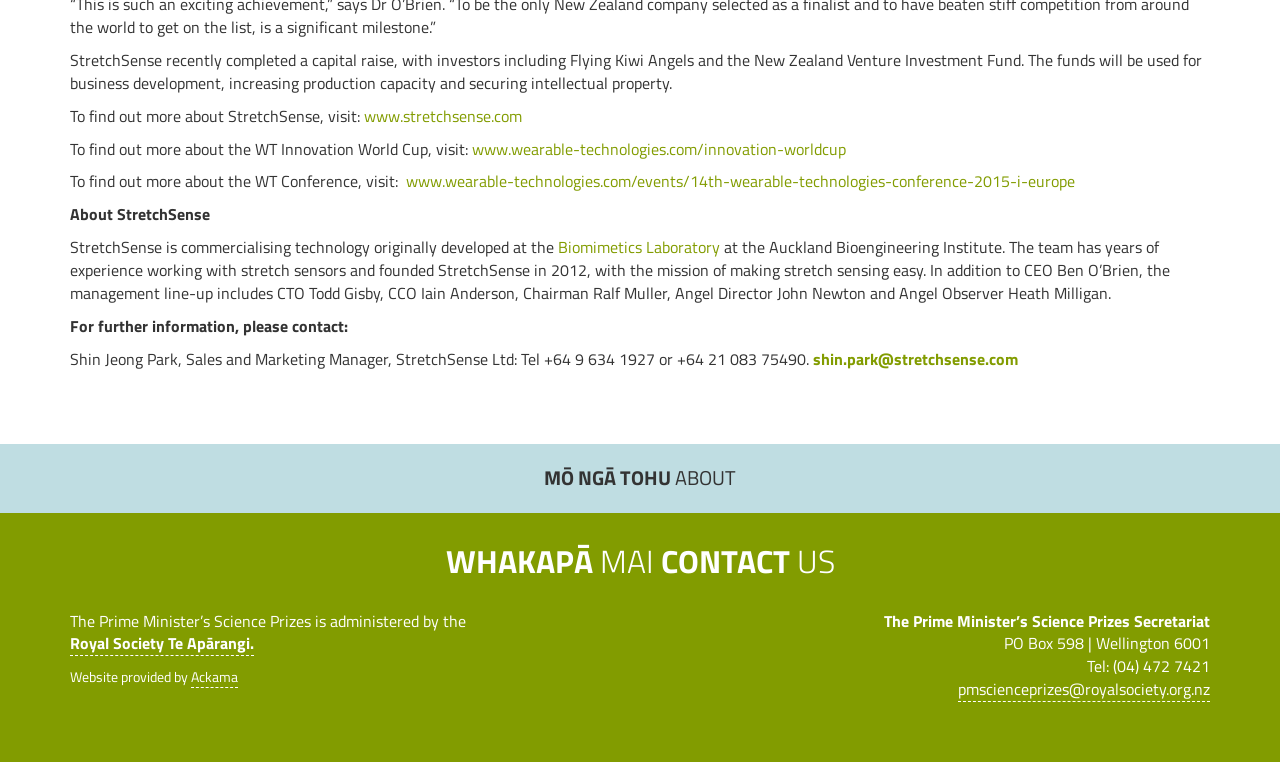Using the provided element description, identify the bounding box coordinates as (top-left x, top-left y, bottom-right x, bottom-right y). Ensure all values are between 0 and 1. Description: www.stretchsense.com

[0.284, 0.136, 0.408, 0.168]